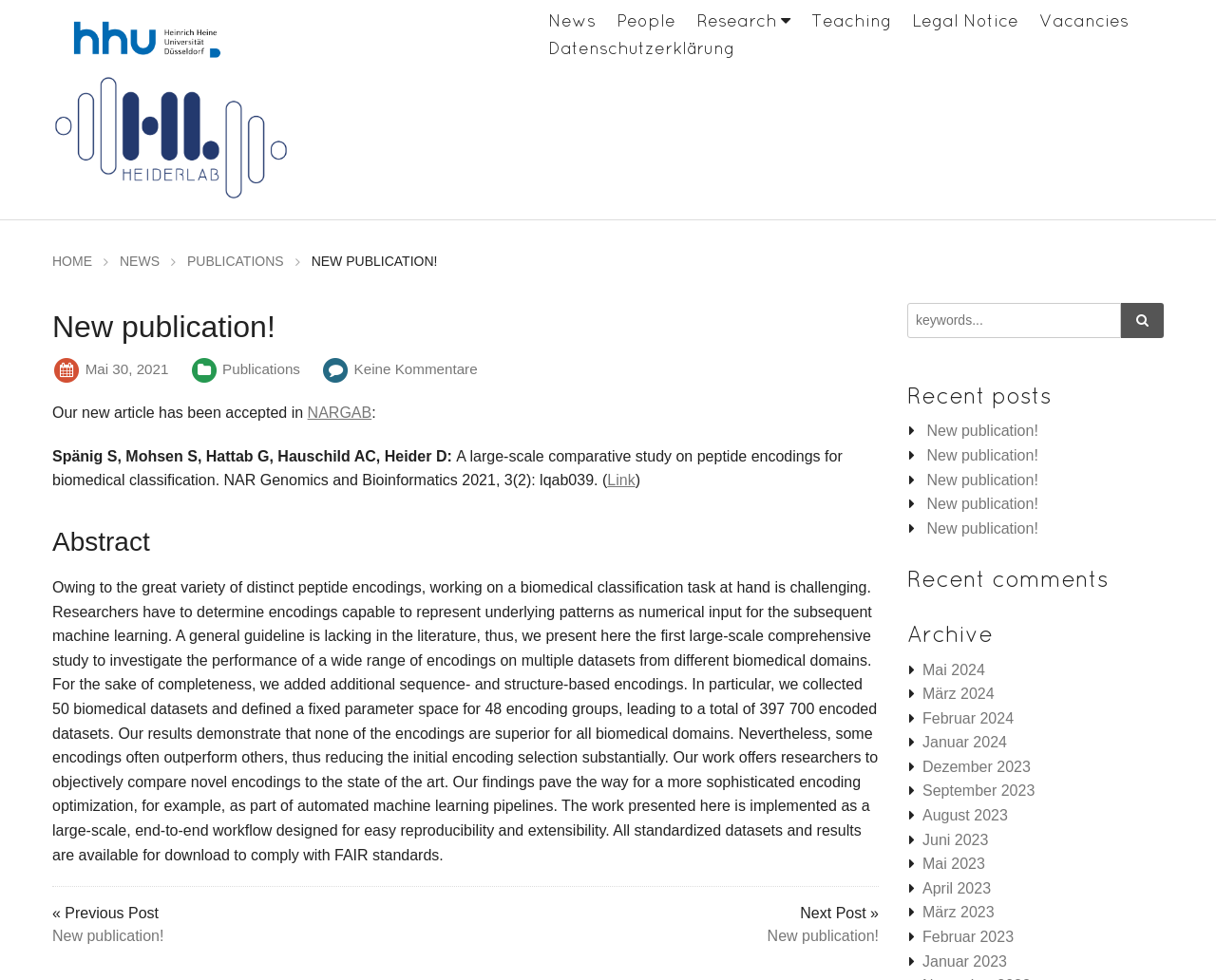Locate the bounding box coordinates of the clickable area to execute the instruction: "Browse the 'Recent posts'". Provide the coordinates as four float numbers between 0 and 1, represented as [left, top, right, bottom].

[0.746, 0.387, 0.957, 0.42]